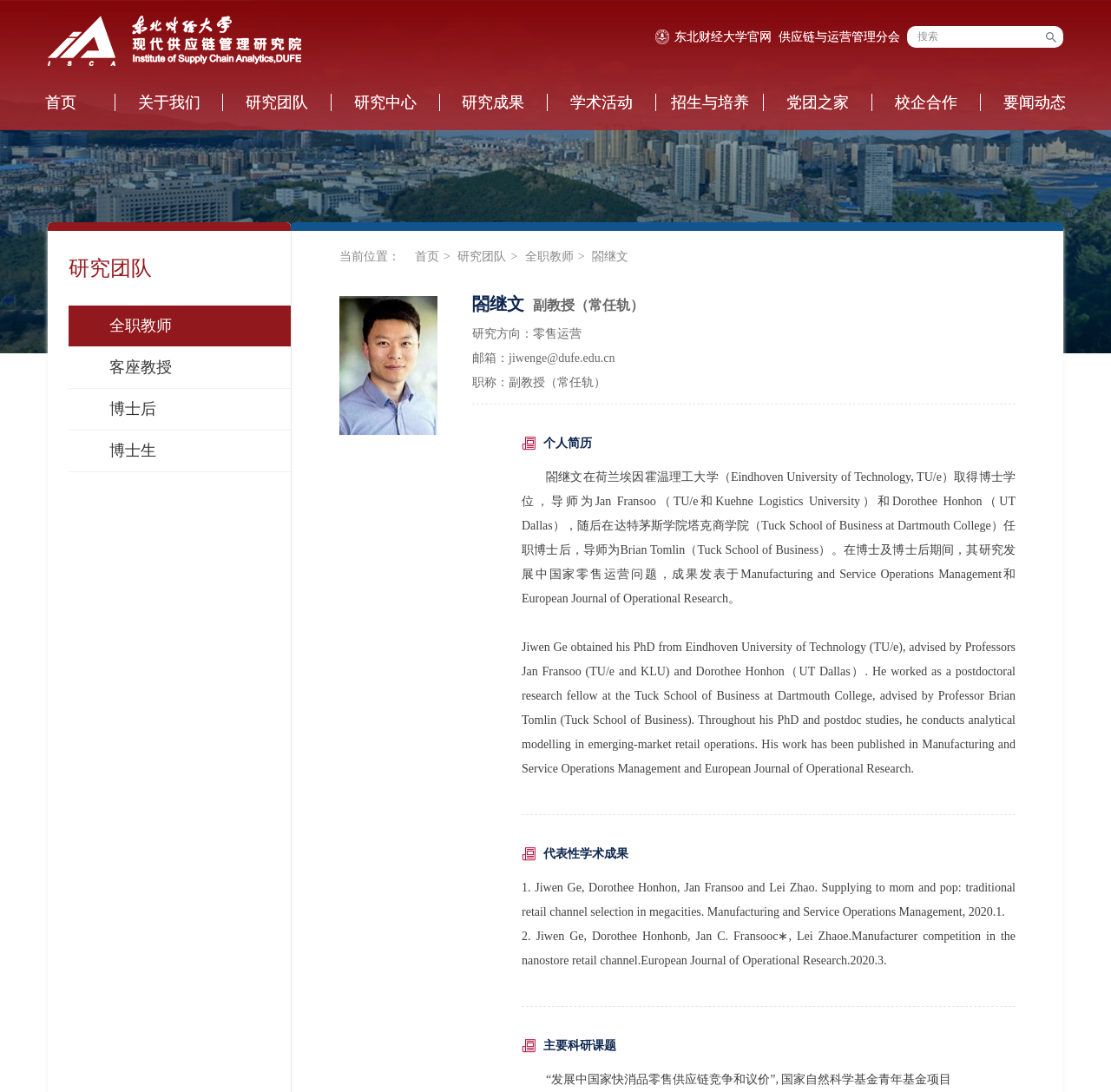Can you identify the bounding box coordinates of the clickable region needed to carry out this instruction: 'check 全职教师 page'? The coordinates should be four float numbers within the range of 0 to 1, stated as [left, top, right, bottom].

[0.062, 0.28, 0.262, 0.317]